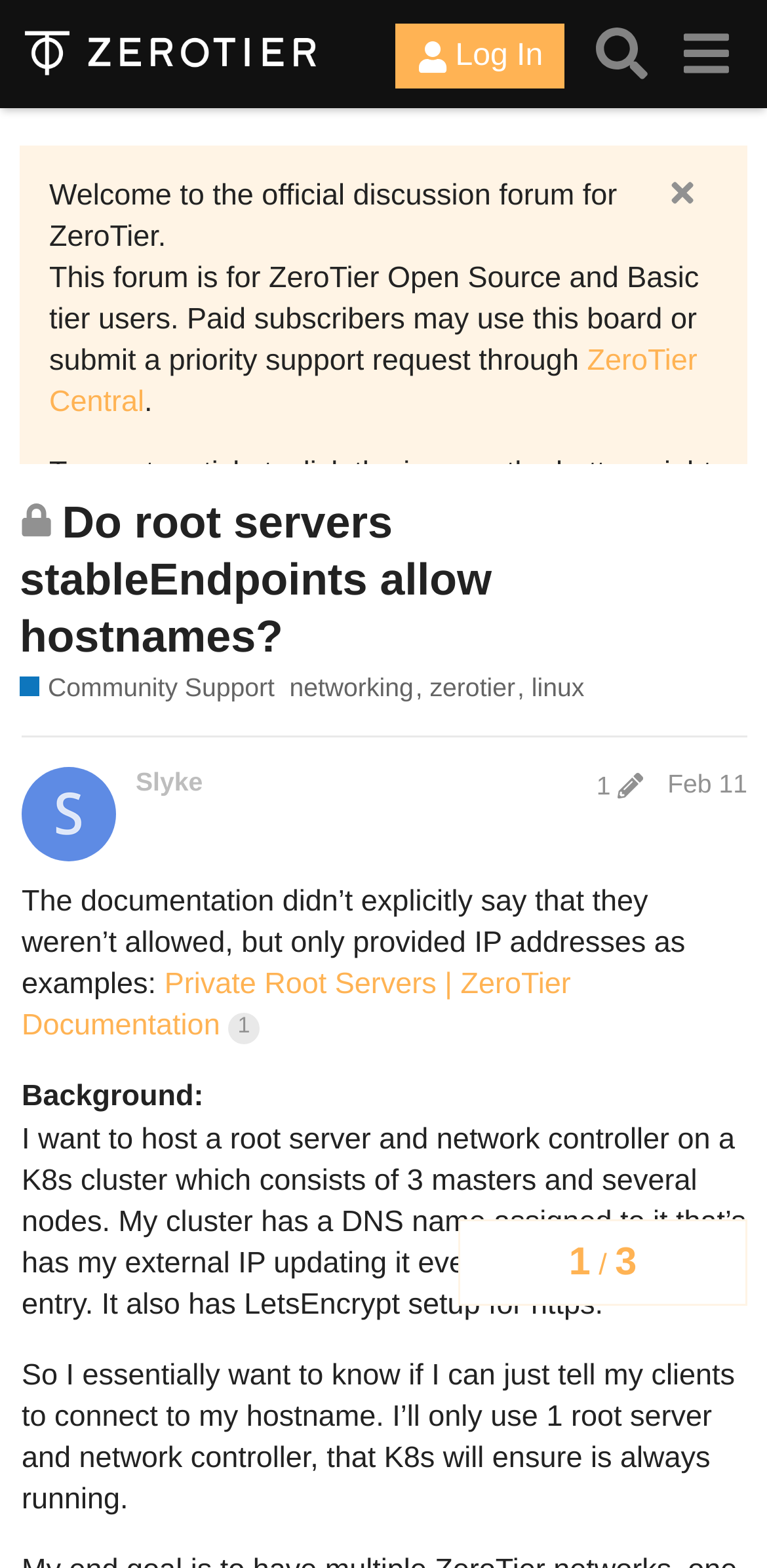What is the topic of this discussion?
Analyze the screenshot and provide a detailed answer to the question.

The topic of this discussion is about whether root servers stableEndpoints allow hostnames, as indicated by the heading 'Do root servers stableEndpoints allow hostnames?' and the conversation that follows.